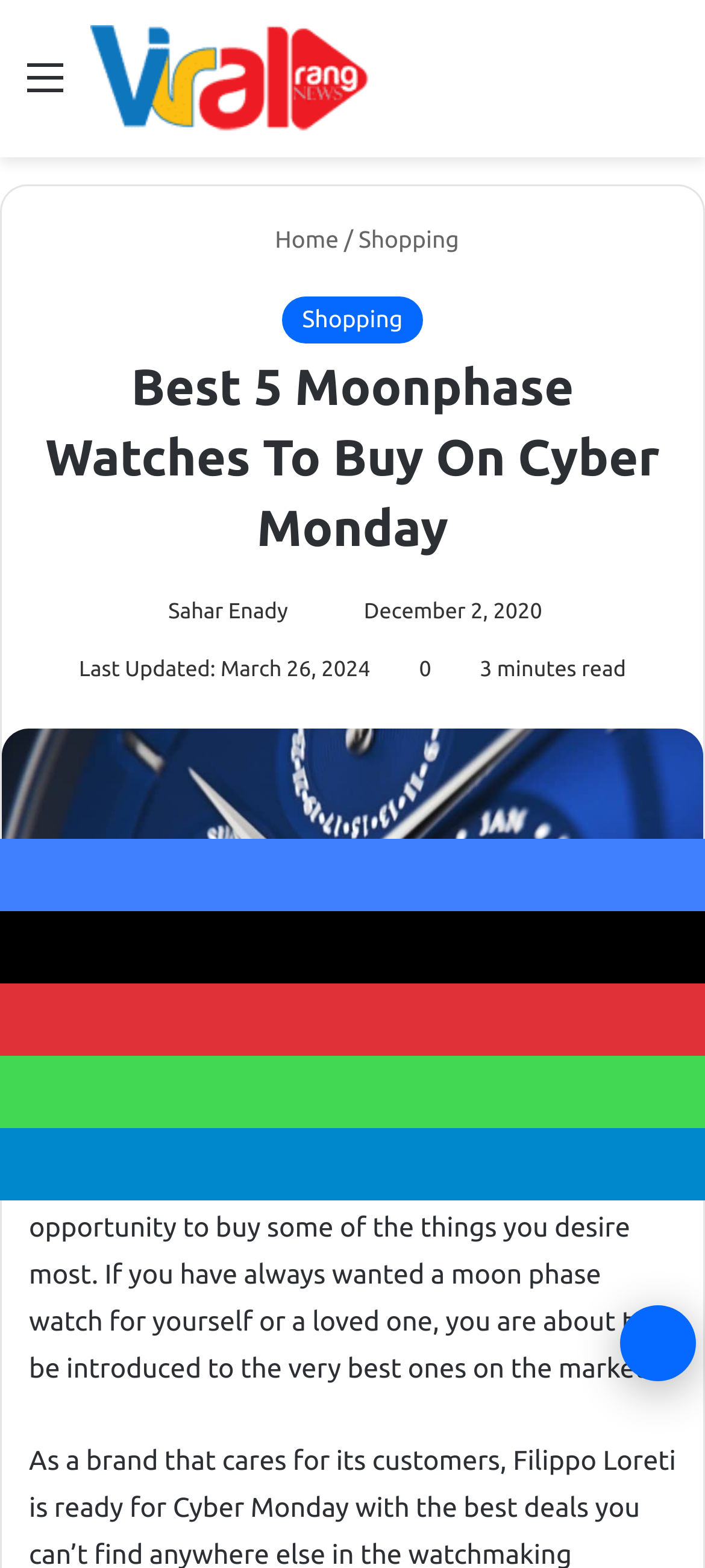Please identify the bounding box coordinates of the element I need to click to follow this instruction: "Go to the 'Home' page".

[0.349, 0.145, 0.48, 0.161]